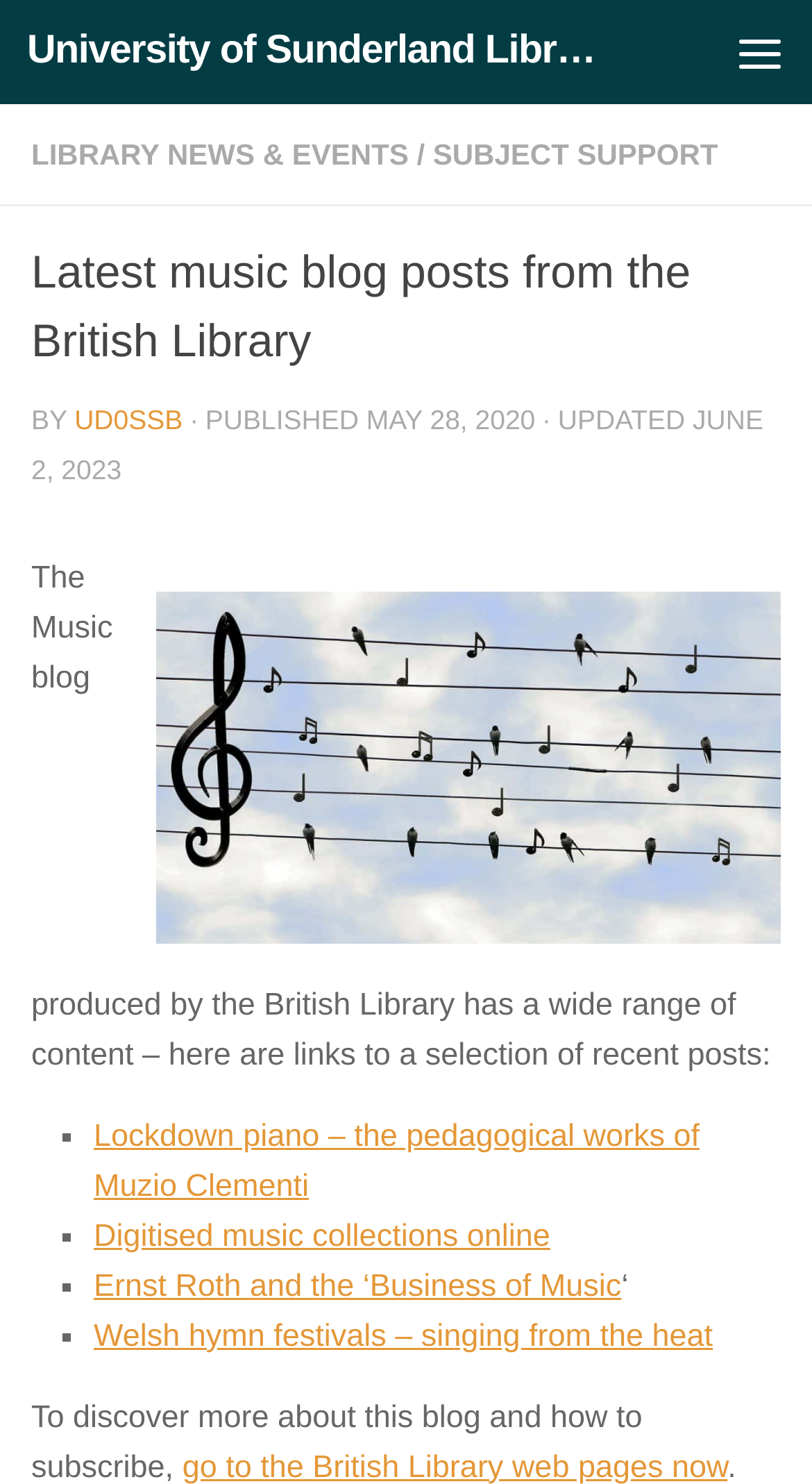Using the given element description, provide the bounding box coordinates (top-left x, top-left y, bottom-right x, bottom-right y) for the corresponding UI element in the screenshot: ud0ssb

[0.092, 0.272, 0.225, 0.293]